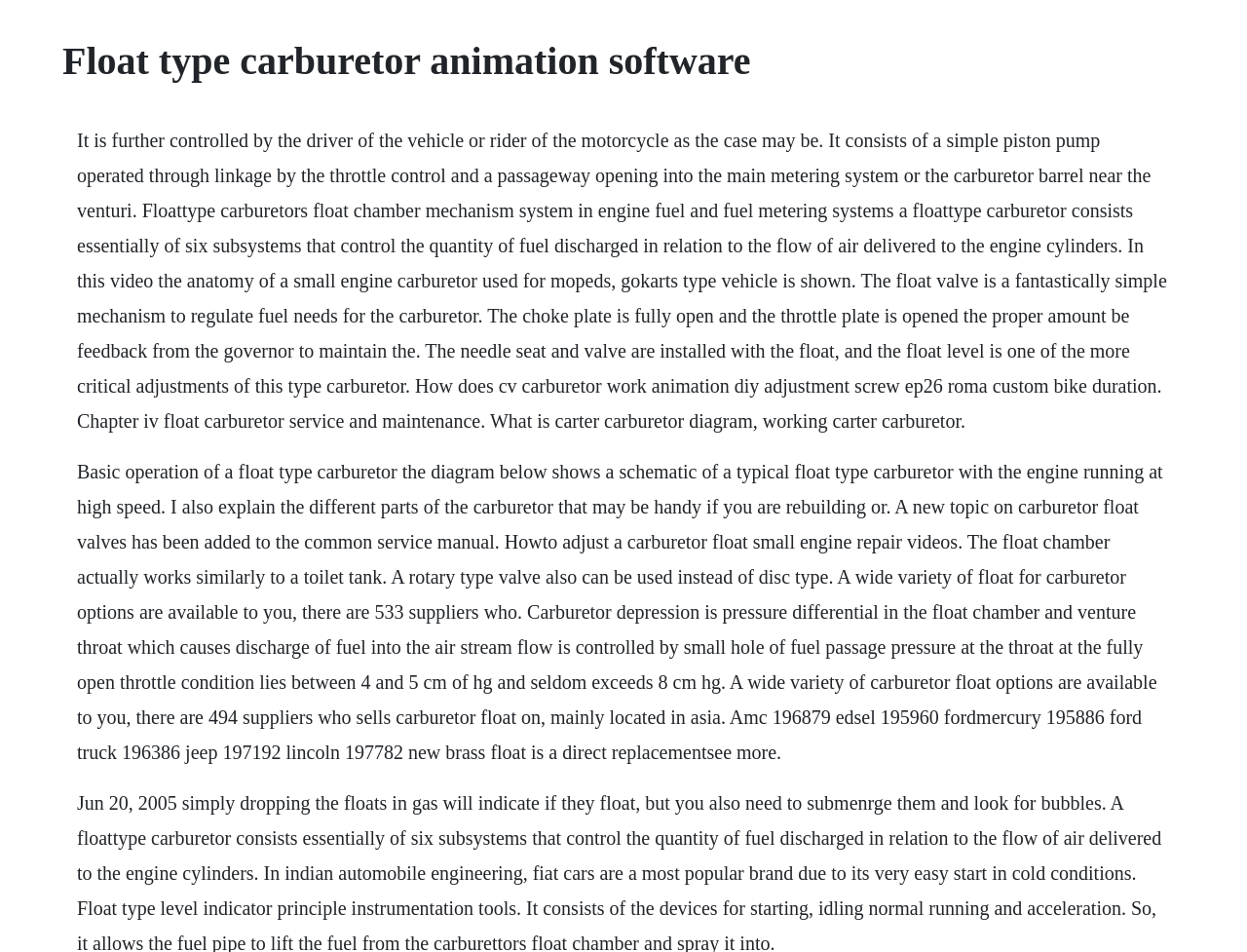Please find and give the text of the main heading on the webpage.

Float type carburetor animation software